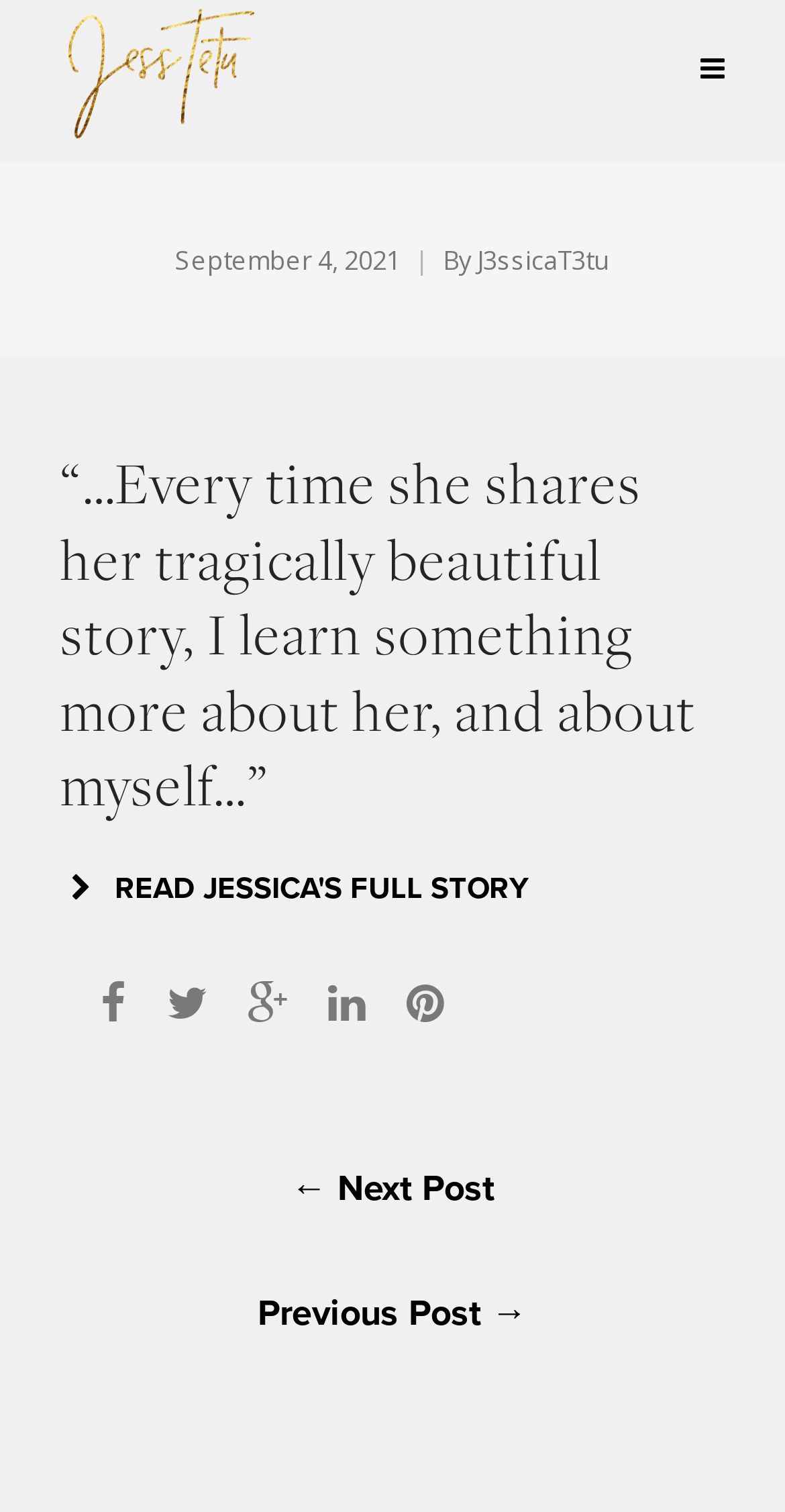Construct a comprehensive description capturing every detail on the webpage.

The webpage is about Jess Tetu, with a prominent heading displaying her name at the top left corner. Below her name is a layout table containing a link to her profile, accompanied by an image of her. 

To the right of Jess Tetu's profile information, there is a section displaying the date "September 4, 2021" and the author's name "J3ssicaT3tu". 

The main content of the webpage is an article that starts with a heading quoting "...Every time she shares her tragically beautiful story, I learn something more about her, and about myself…". Below this heading, there is a button inviting readers to "READ JESSICA'S FULL STORY". 

The article continues with a passage describing the author's experience of listening to Jess Tetu's story, which has inspired them to pursue their dreams and challenge their reality. 

At the bottom of the webpage, there is a footer section containing five social media links, represented by icons. To the right of these icons, there is a "Post navigation" section with links to the next and previous posts.